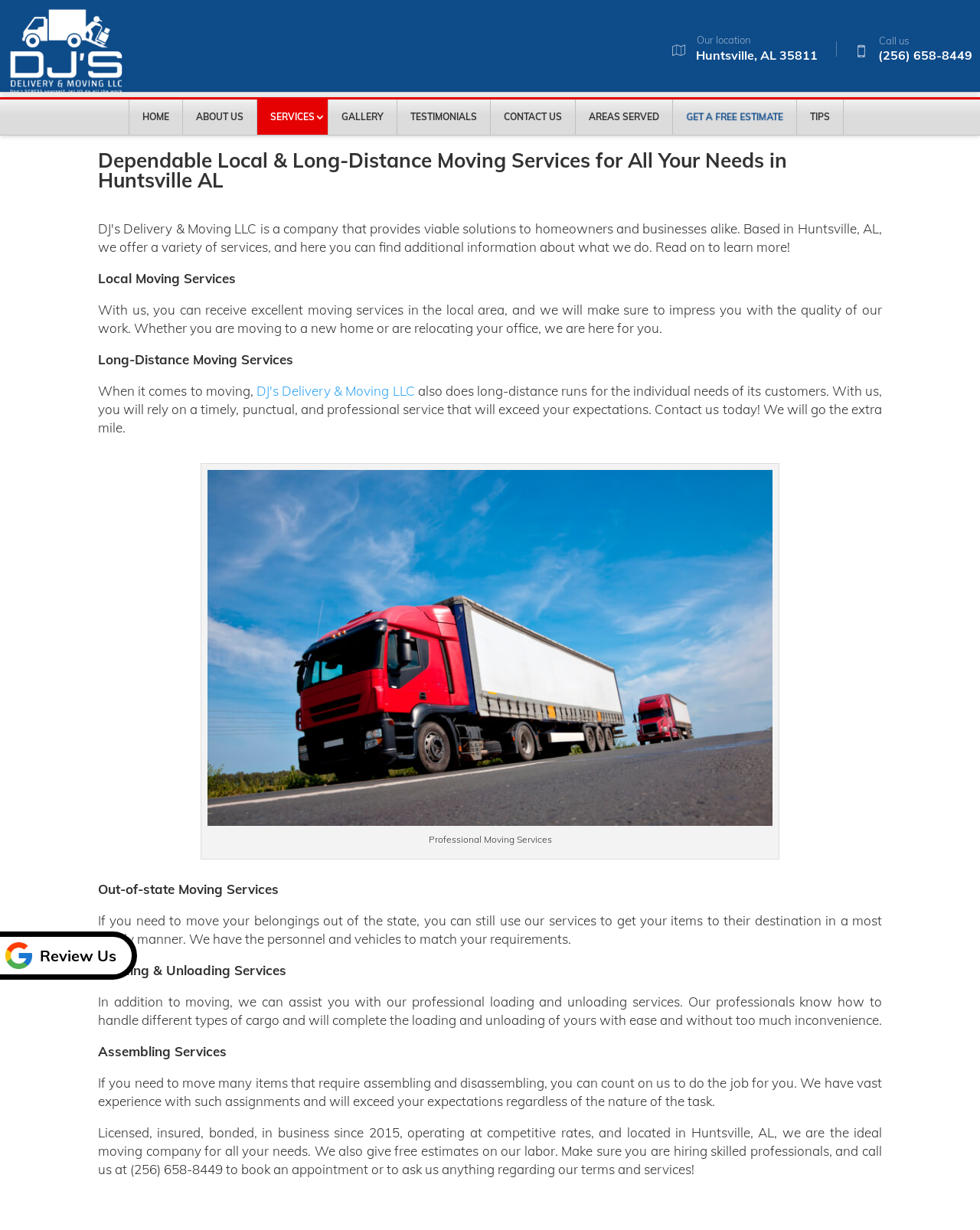How long has the company been in business?
Using the information from the image, answer the question thoroughly.

The company's year of establishment is mentioned in the last paragraph of the webpage, where it is described as 'in business since 2015'.